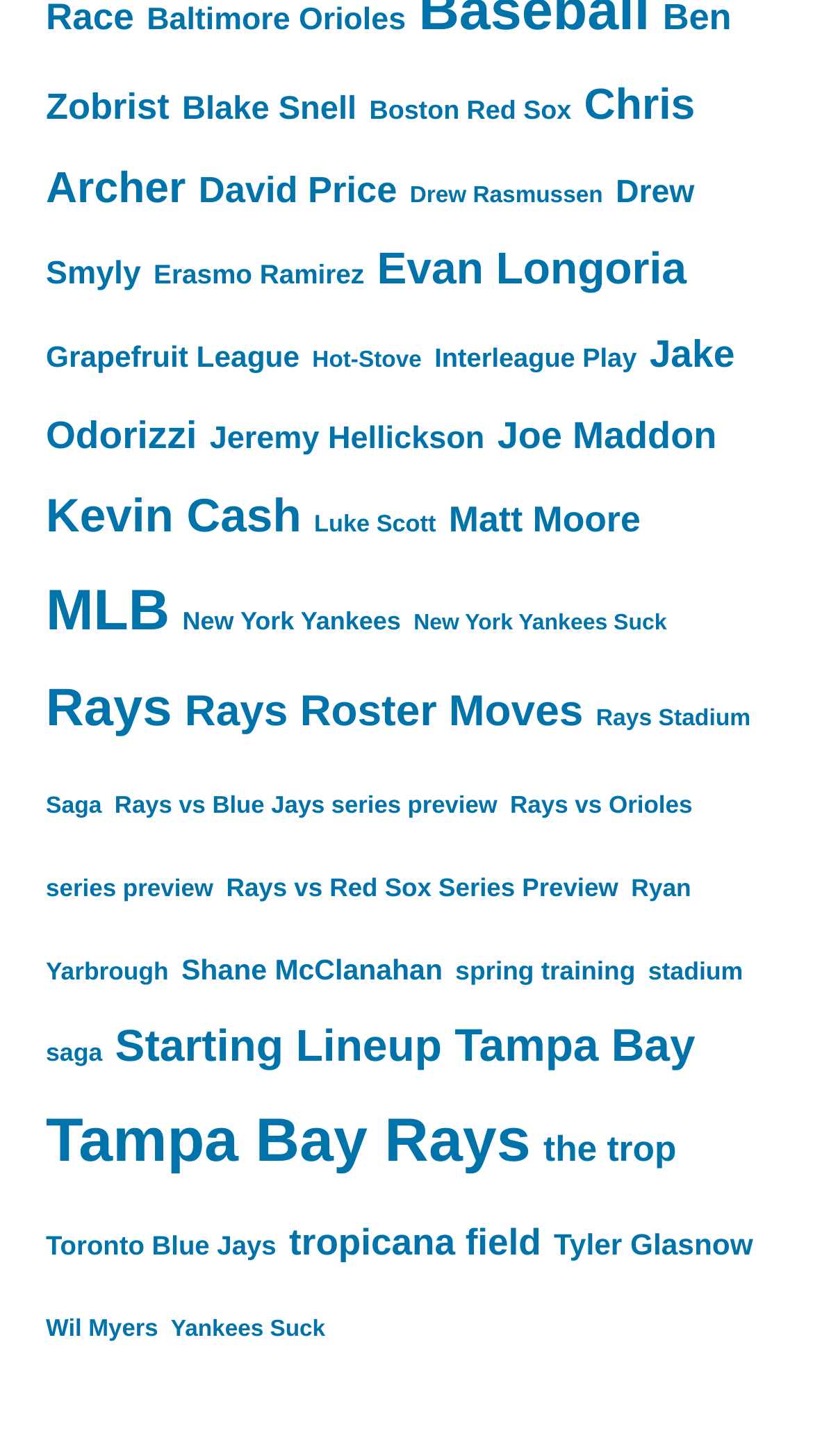How many links are on this webpage?
Answer the question with a single word or phrase derived from the image.

41